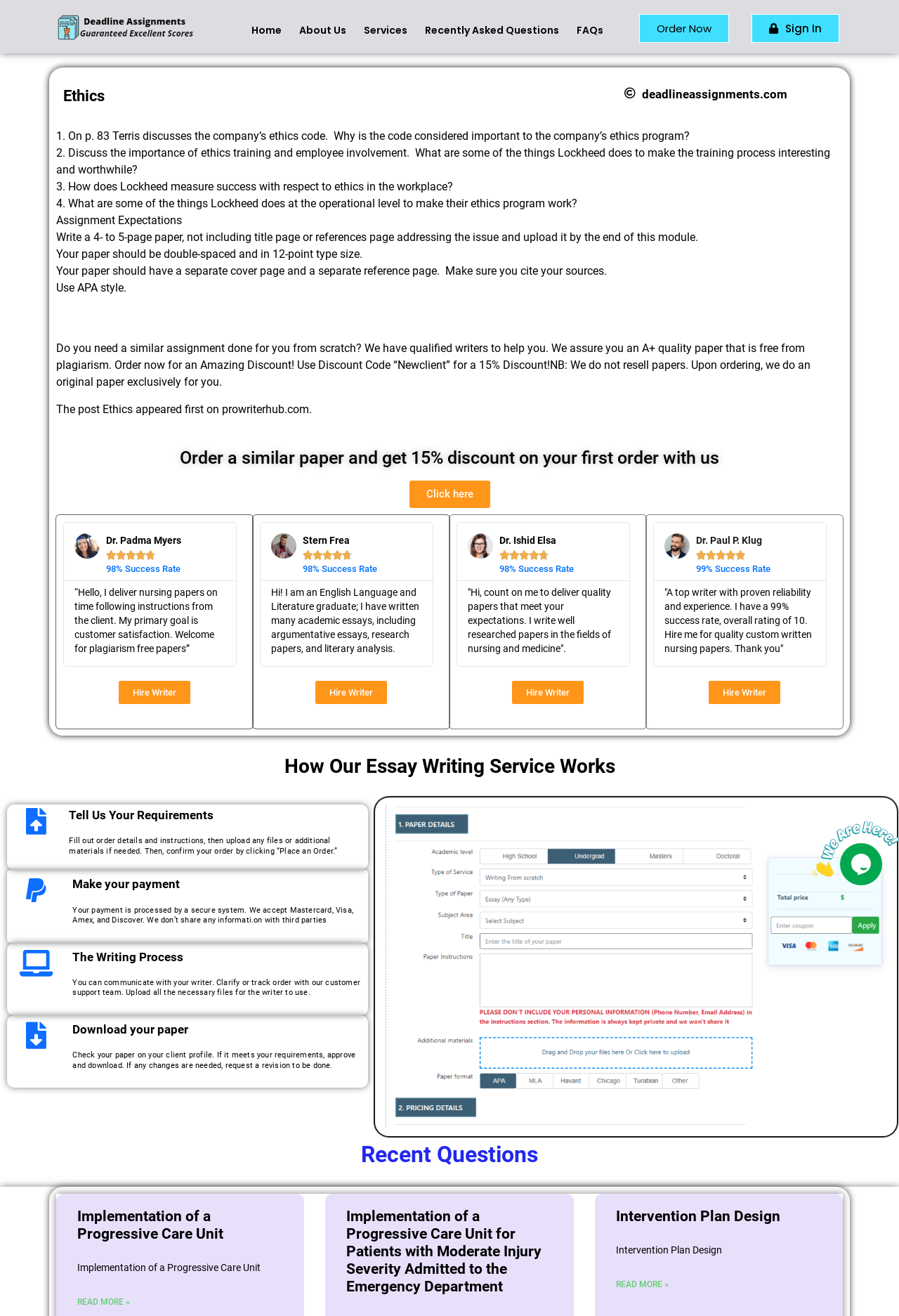Answer the question with a single word or phrase: 
What is the purpose of the 'Order Now' button?

To place an order